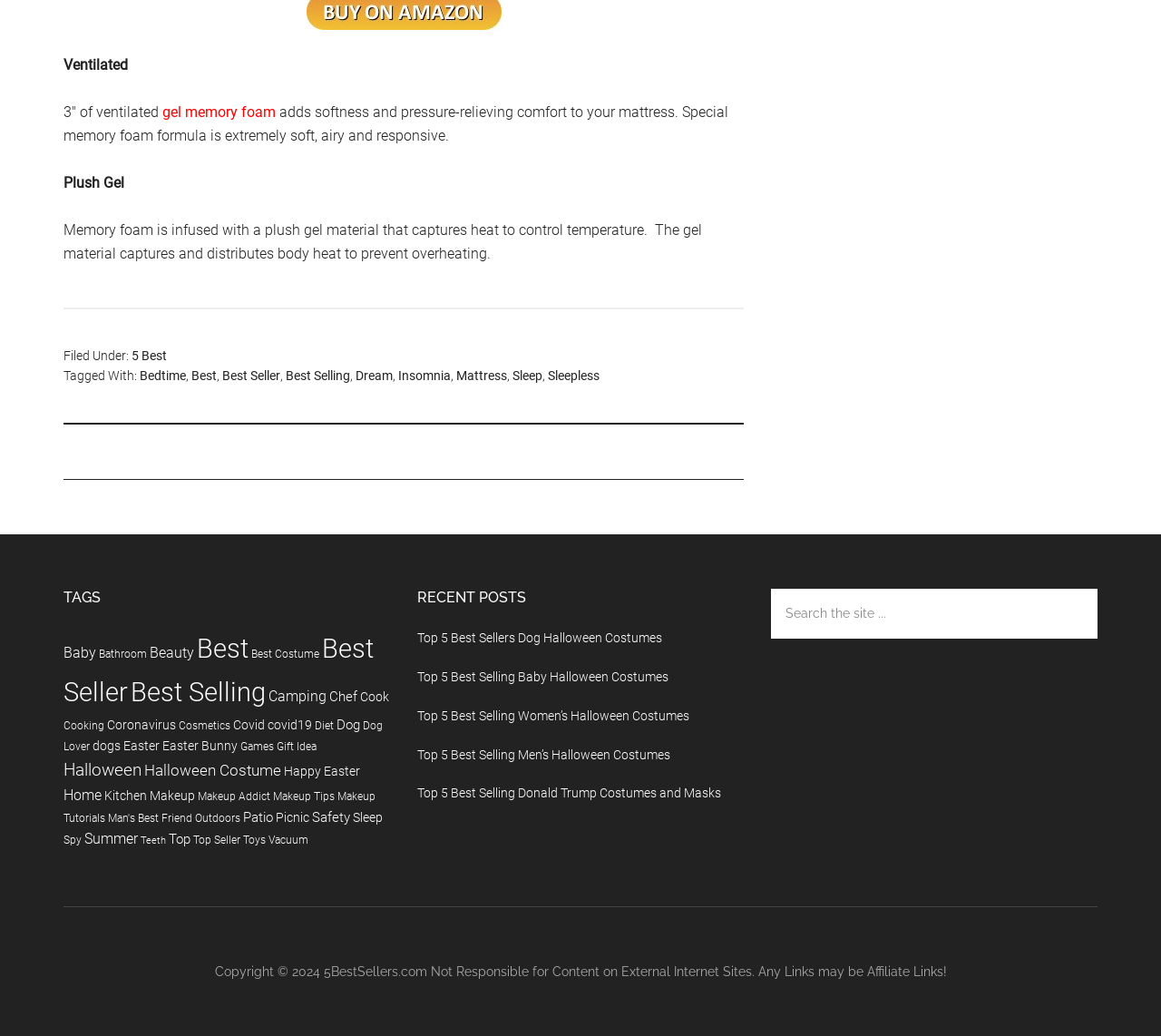Based on the element description "Best Seller", predict the bounding box coordinates of the UI element.

[0.055, 0.612, 0.322, 0.683]